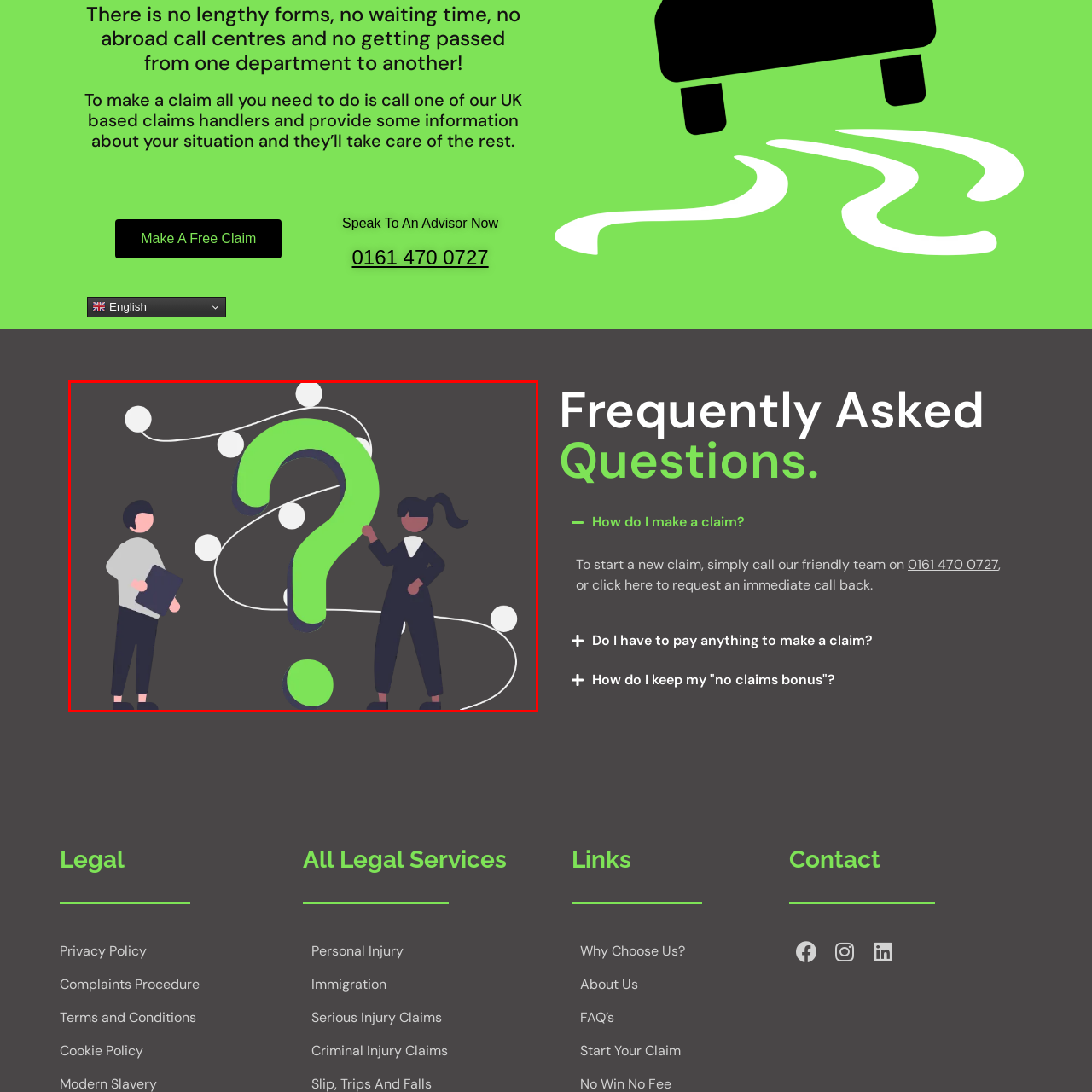What do the abstract lines and circles create?
Refer to the image enclosed in the red bounding box and answer the question thoroughly.

The surrounding abstract lines and circles create a dynamic environment, which emphasizes connection and communication, highlighting the importance of seeking answers and support in a collaborative setting.